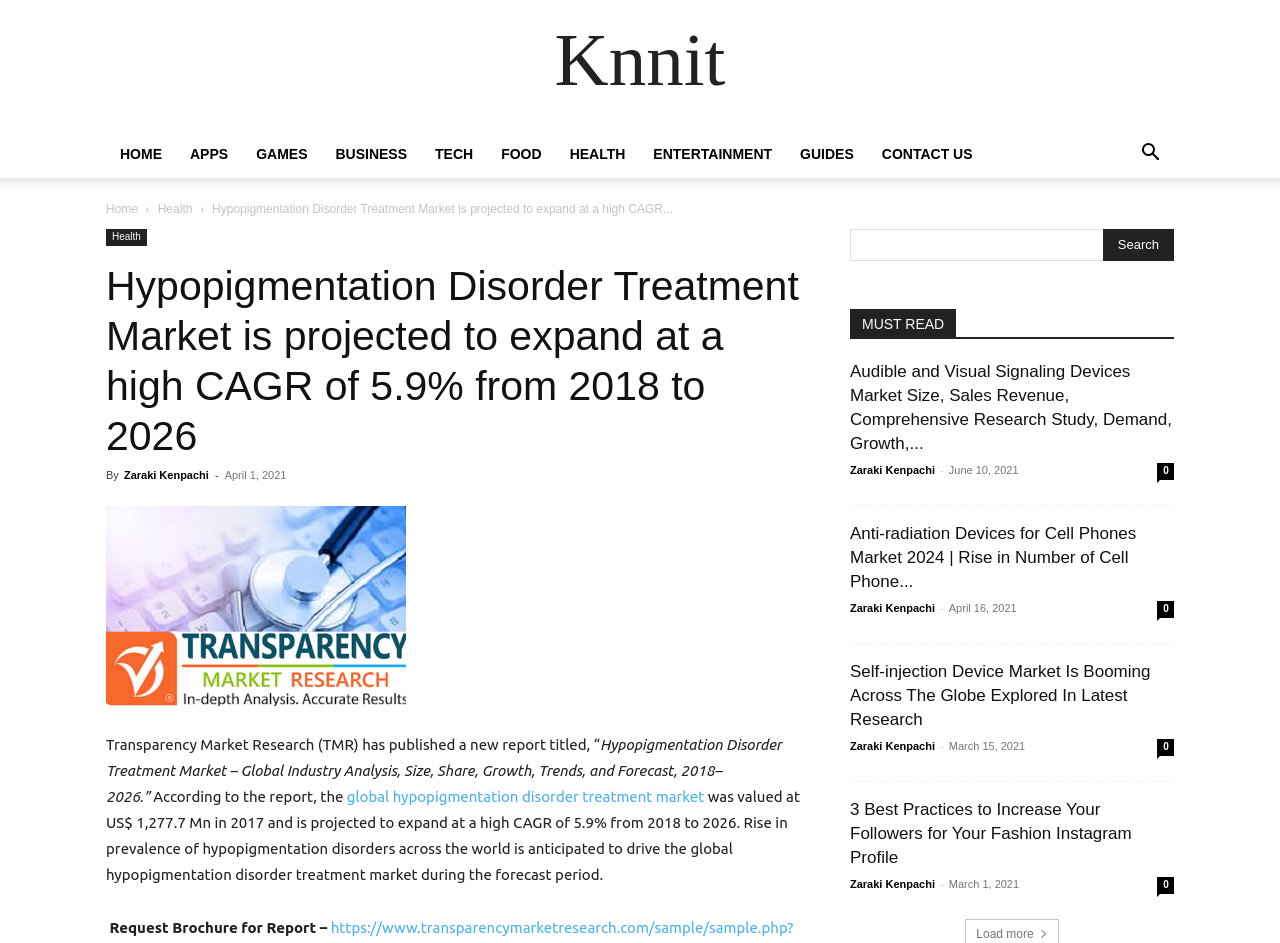Find the bounding box coordinates of the element to click in order to complete the given instruction: "View the 'Audible and Visual Signaling Devices Market' report."

[0.664, 0.384, 0.916, 0.48]